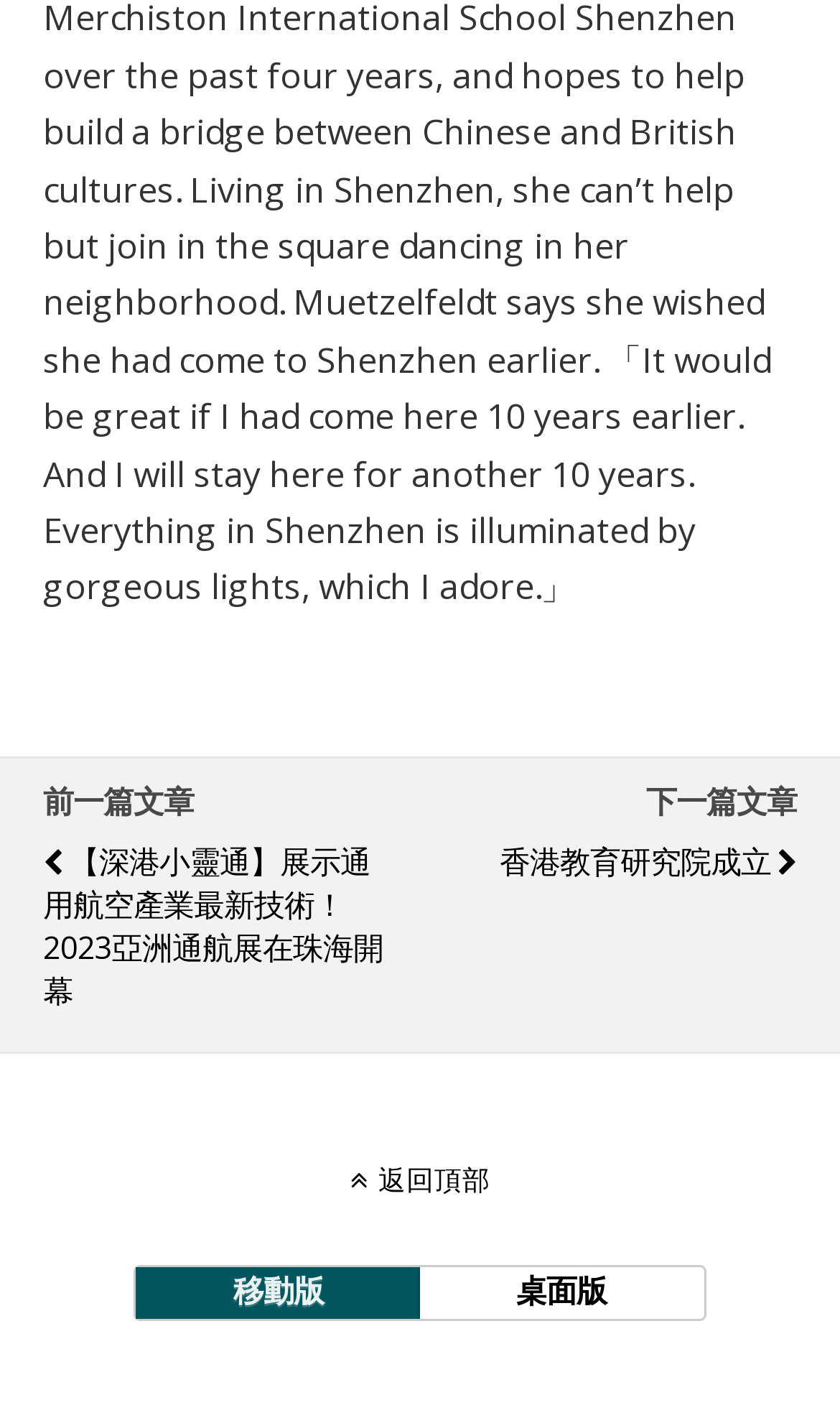Using details from the image, please answer the following question comprehensively:
What is the current article about?

The link element '【深港小靈通】展示通用航空產業最新技術！2023亞洲通航展在珠海開幕' suggests that the current article is about the 2023 Asian Aviation Exhibition in Zhuhai, which is related to the general aviation industry.